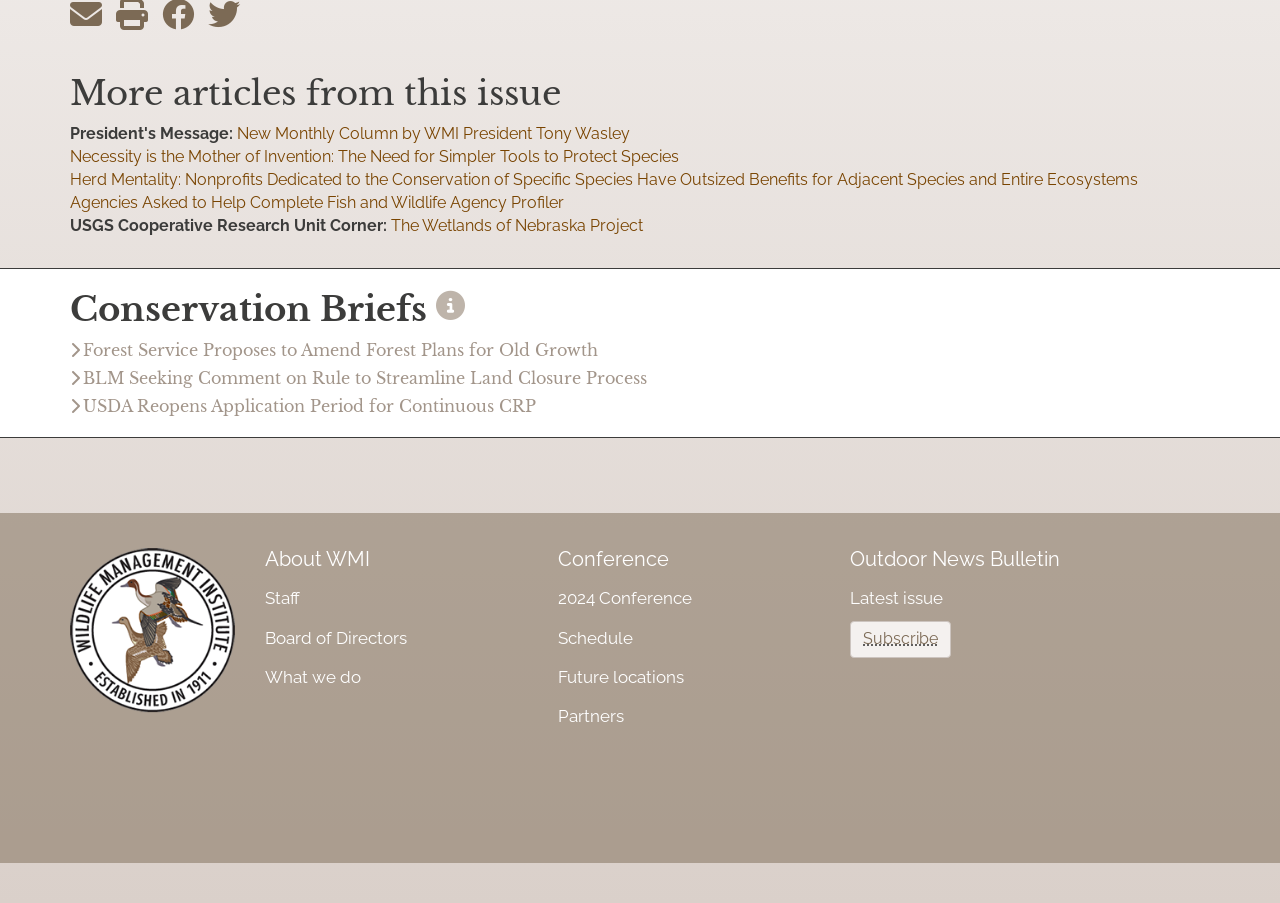Determine the bounding box for the UI element as described: "The Wetlands of Nebraska Project". The coordinates should be represented as four float numbers between 0 and 1, formatted as [left, top, right, bottom].

[0.305, 0.239, 0.502, 0.26]